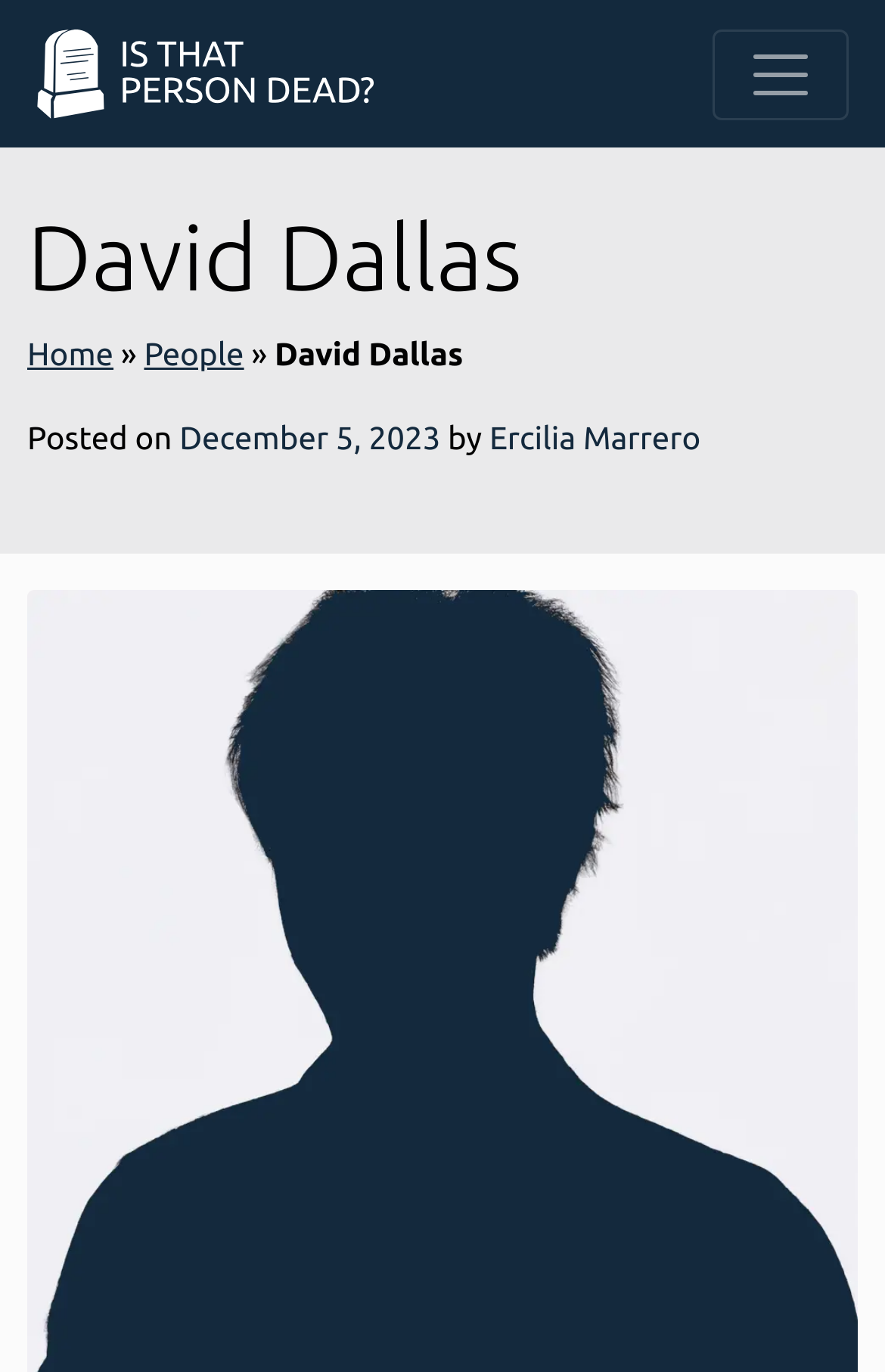What is the date of the latest update?
Give a single word or phrase as your answer by examining the image.

December 5, 2023